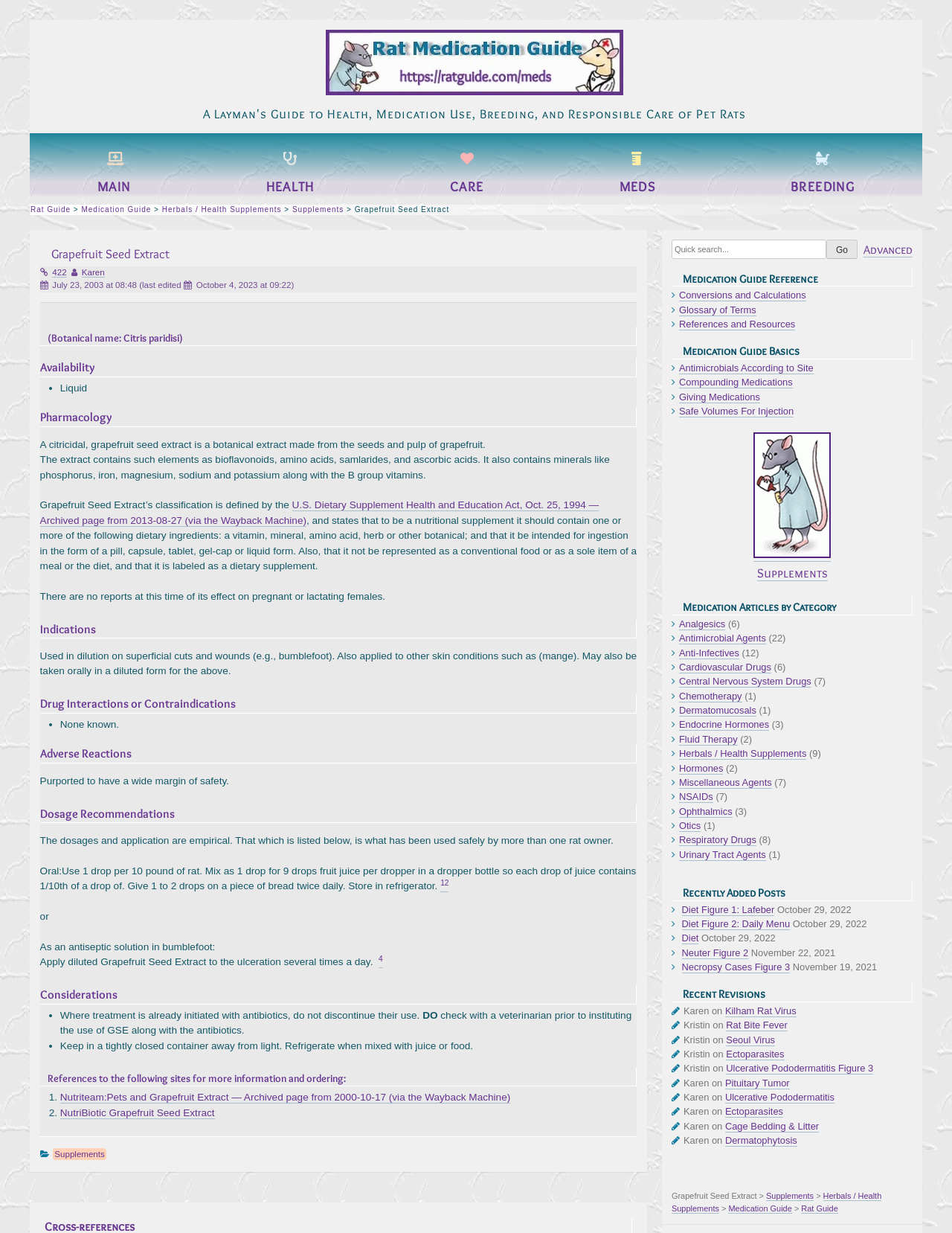What is the classification of Grapefruit Seed Extract according to the U.S. Dietary Supplement Health and Education Act?
Provide a concise answer using a single word or phrase based on the image.

A nutritional supplement